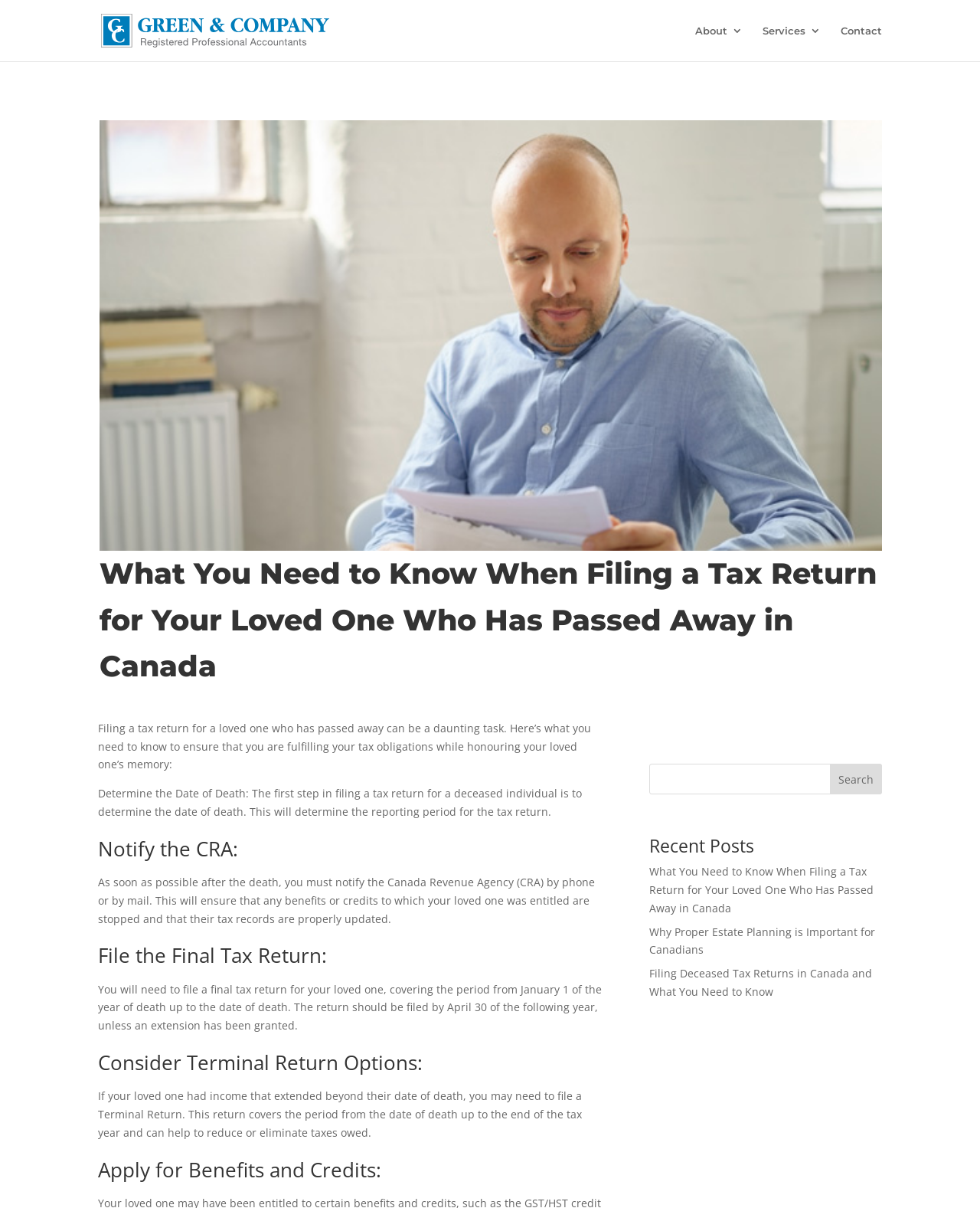Specify the bounding box coordinates of the element's region that should be clicked to achieve the following instruction: "Click the 'Green & Company Professional Accountants' link". The bounding box coordinates consist of four float numbers between 0 and 1, in the format [left, top, right, bottom].

[0.103, 0.019, 0.387, 0.03]